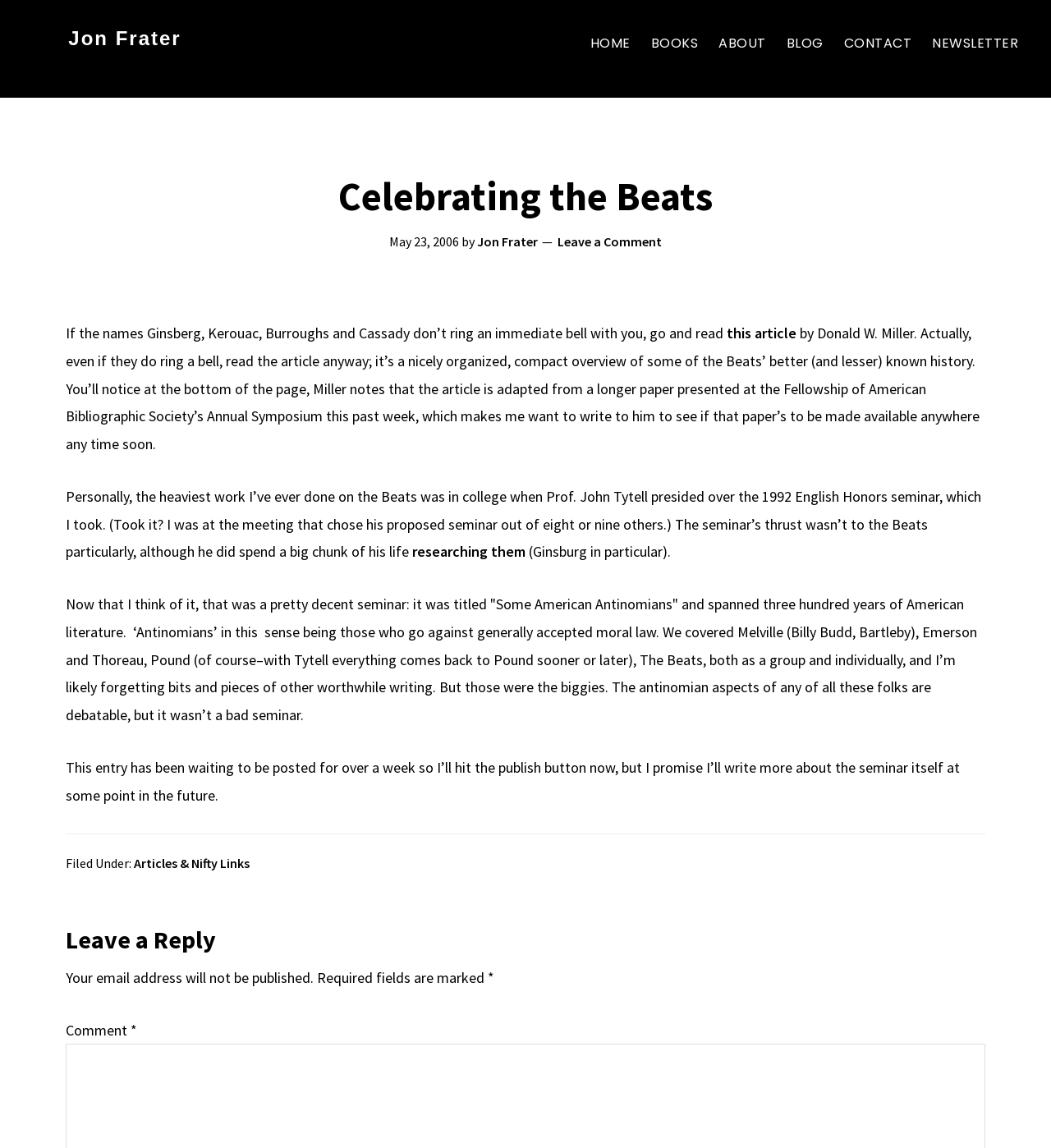Bounding box coordinates should be provided in the format (top-left x, top-left y, bottom-right x, bottom-right y) with all values between 0 and 1. Identify the bounding box for this UI element: Guidelines & Submit

None